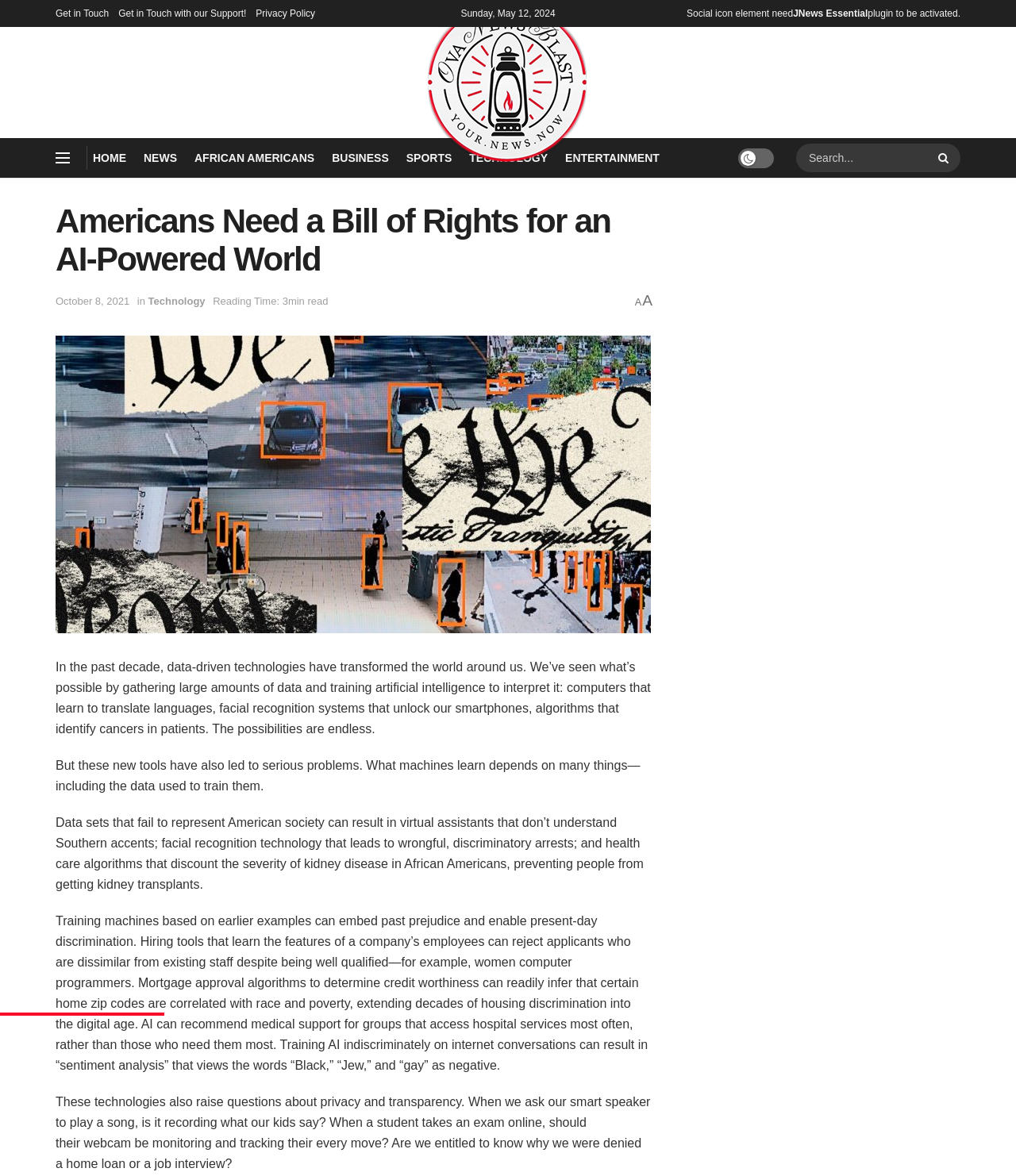What is the reading time of the article?
Using the information from the image, answer the question thoroughly.

I found the reading time of the article by looking at the text 'Reading Time: 3min read' which is located below the 'Technology' link and above the main article content.